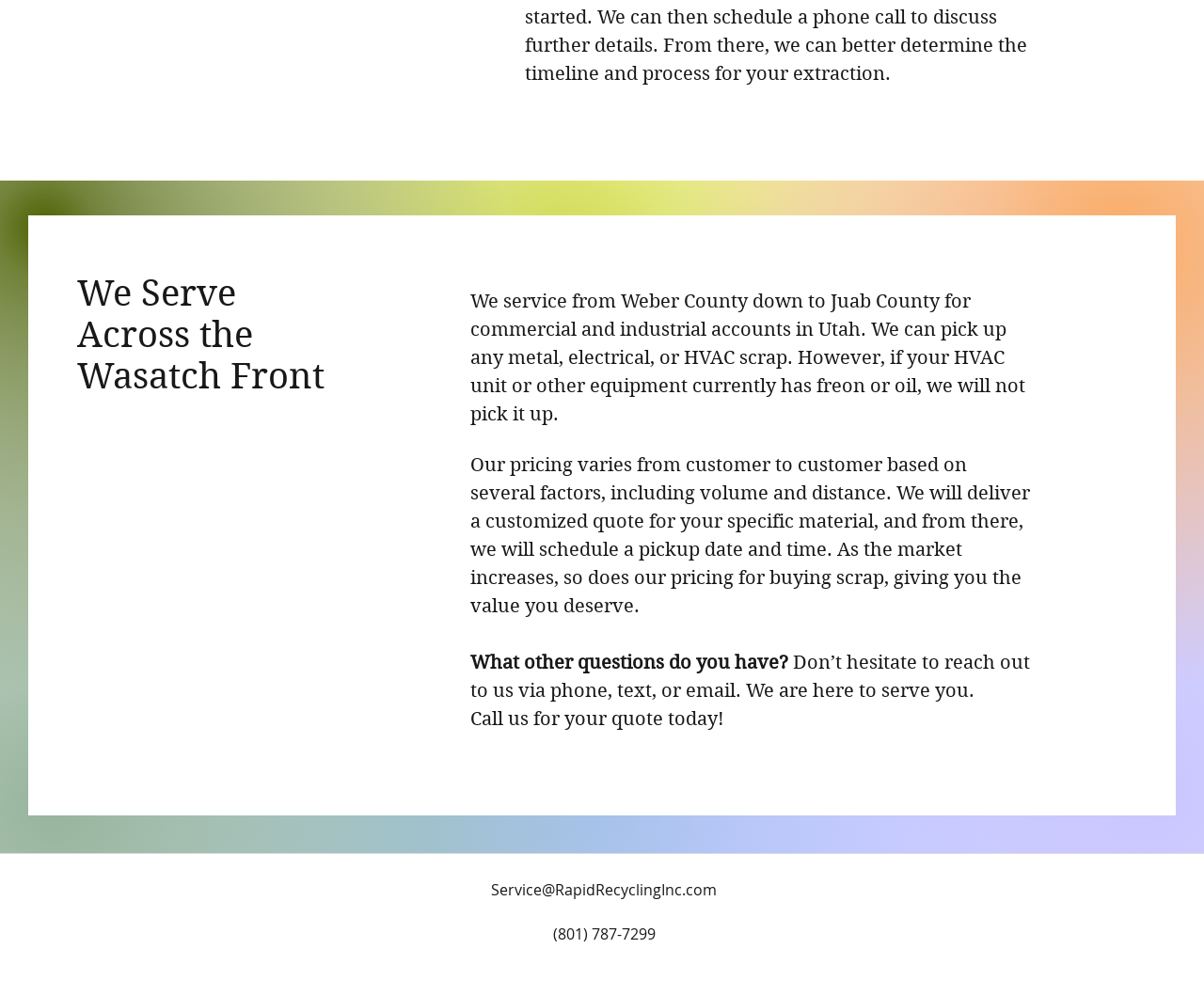Answer the question below with a single word or a brief phrase: 
What factors affect the pricing of scrap metal?

Volume and distance